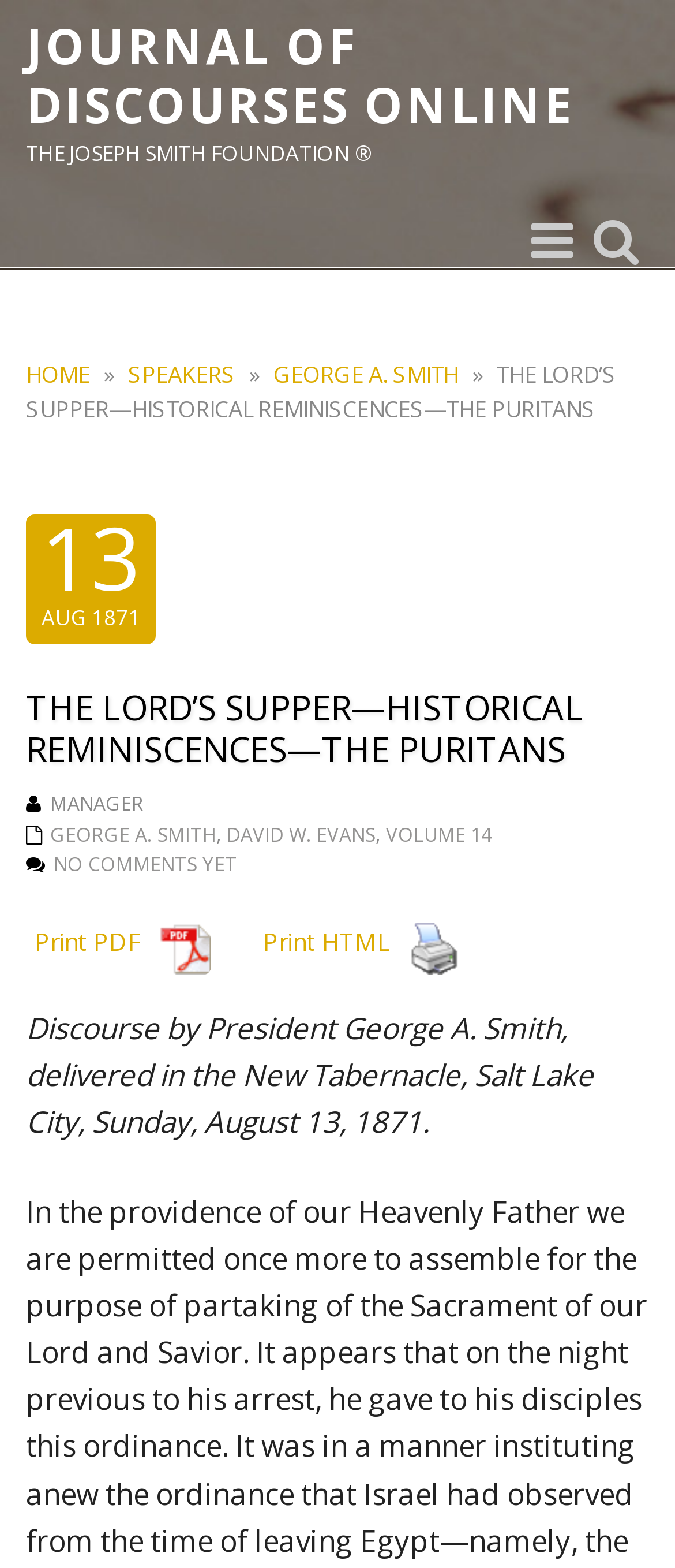What is the name of the tabernacle where the discourse was delivered?
Answer the question with a detailed explanation, including all necessary information.

I found the answer by reading the static text 'Discourse by President George A. Smith, delivered in the New Tabernacle, Salt Lake City, Sunday, August 13, 1871.' which mentions the name of the tabernacle.